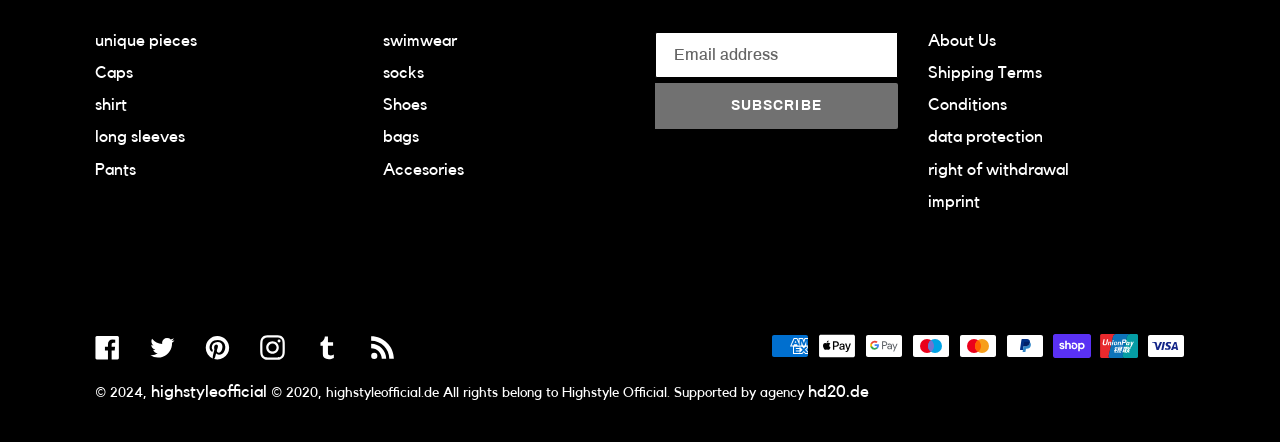Please specify the bounding box coordinates of the clickable section necessary to execute the following command: "Enter email address".

[0.512, 0.072, 0.701, 0.176]